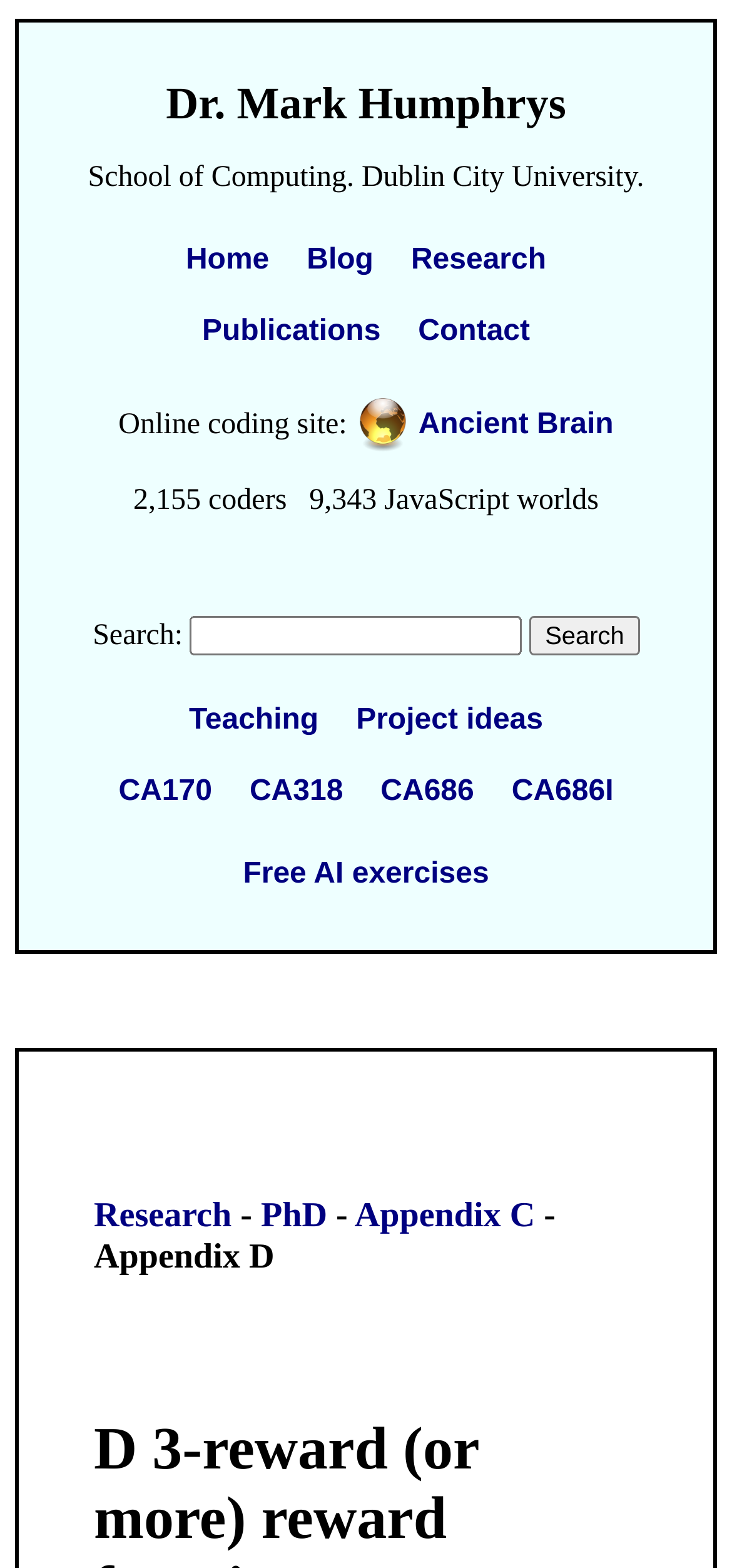Provide a short, one-word or phrase answer to the question below:
Who is the author of this webpage?

Dr. Mark Humphrys